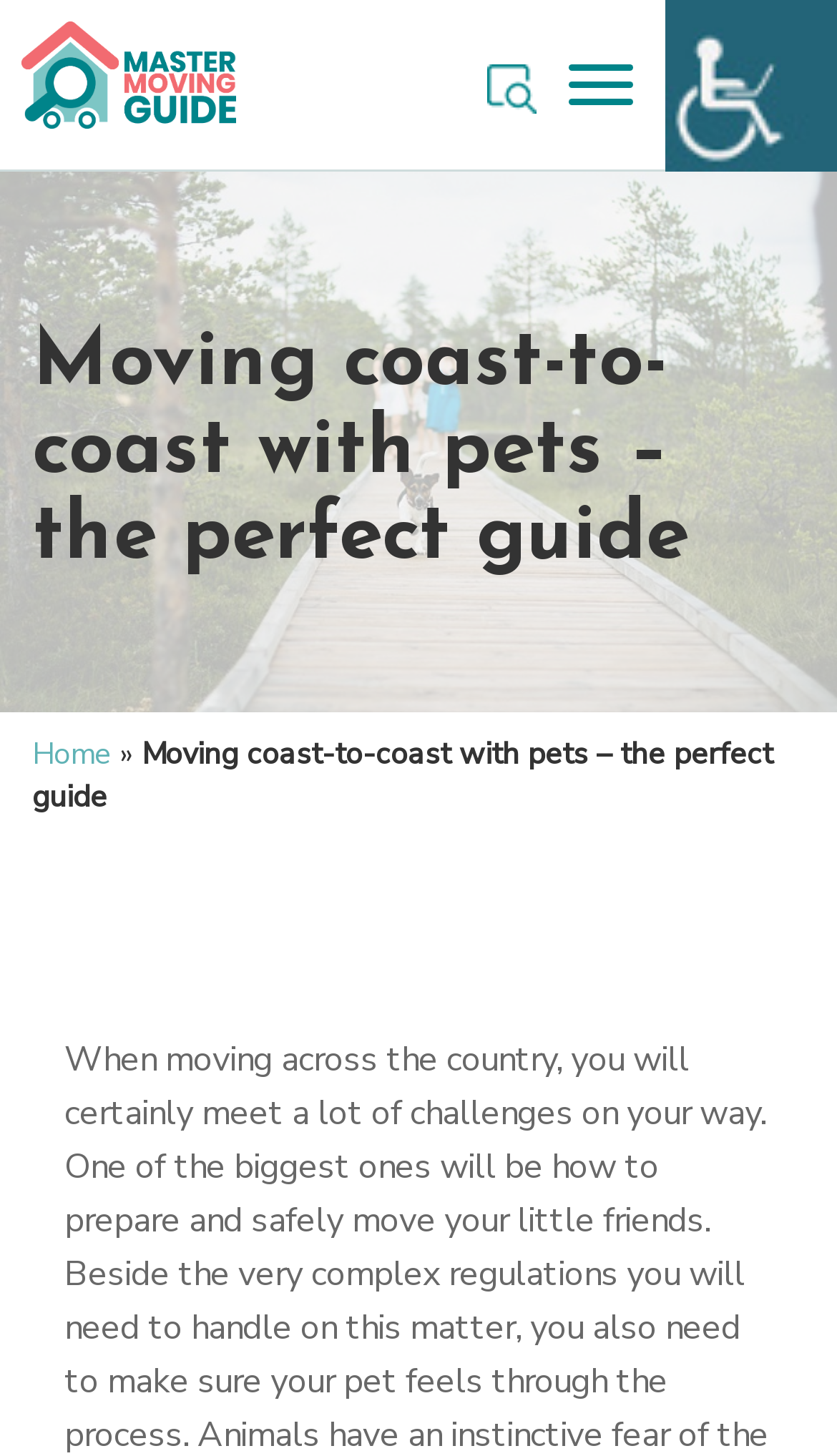Determine the bounding box for the UI element as described: "alt="Find a Mover"". The coordinates should be represented as four float numbers between 0 and 1, formatted as [left, top, right, bottom].

[0.582, 0.046, 0.641, 0.074]